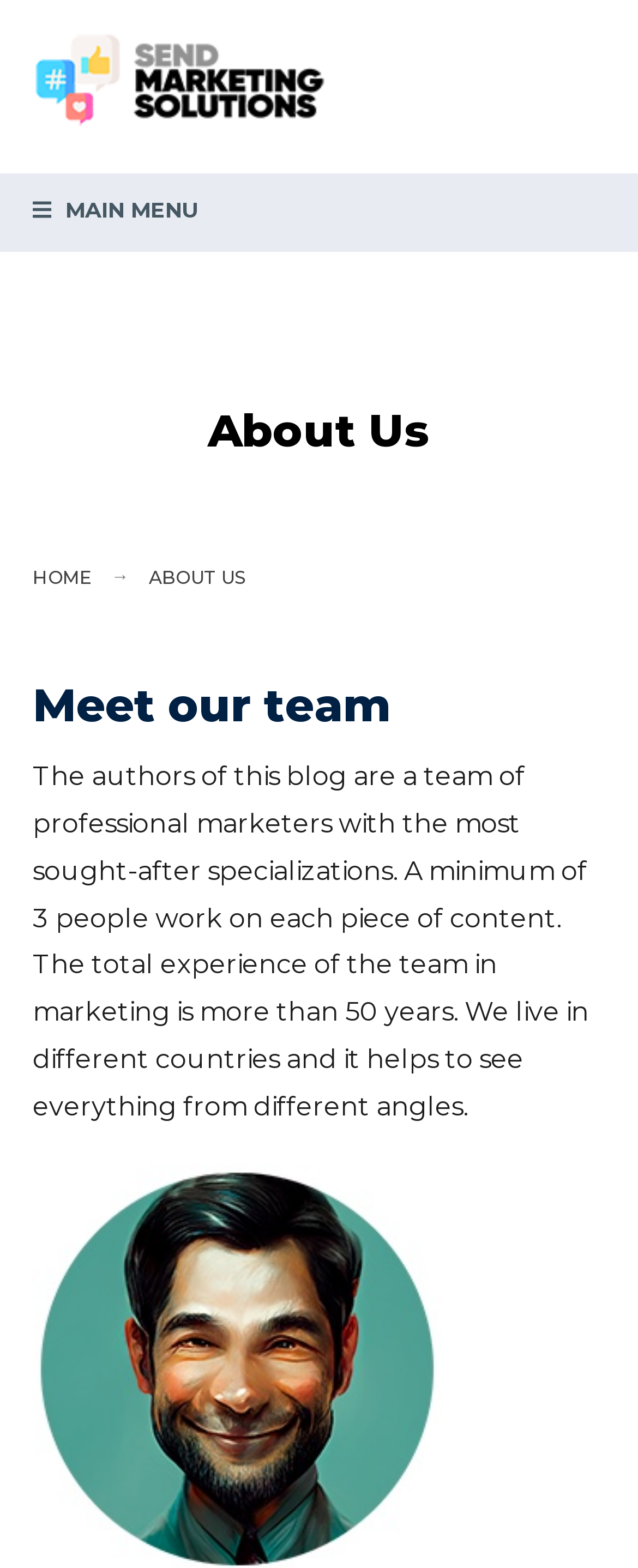Using the information shown in the image, answer the question with as much detail as possible: Is there a search function on this webpage?

The presence of a 'Search...' text box in the top-right corner of the webpage suggests that there is a search function available on this webpage, allowing users to search for specific content.